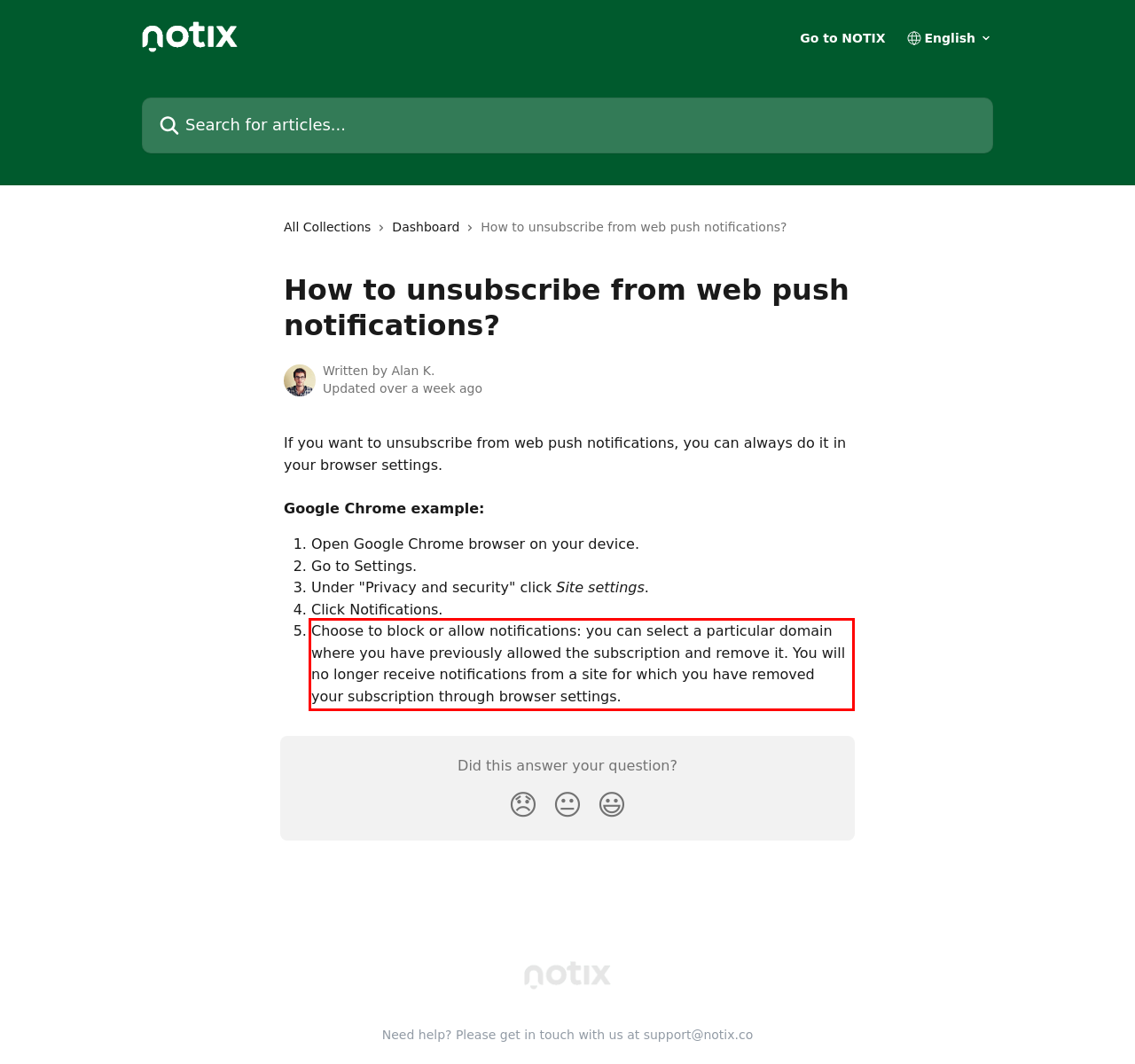You are provided with a webpage screenshot that includes a red rectangle bounding box. Extract the text content from within the bounding box using OCR.

Choose to block or allow notifications: you can select a particular domain where you have previously allowed the subscription and remove it. You will no longer receive notifications from a site for which you have removed your subscription through browser settings.